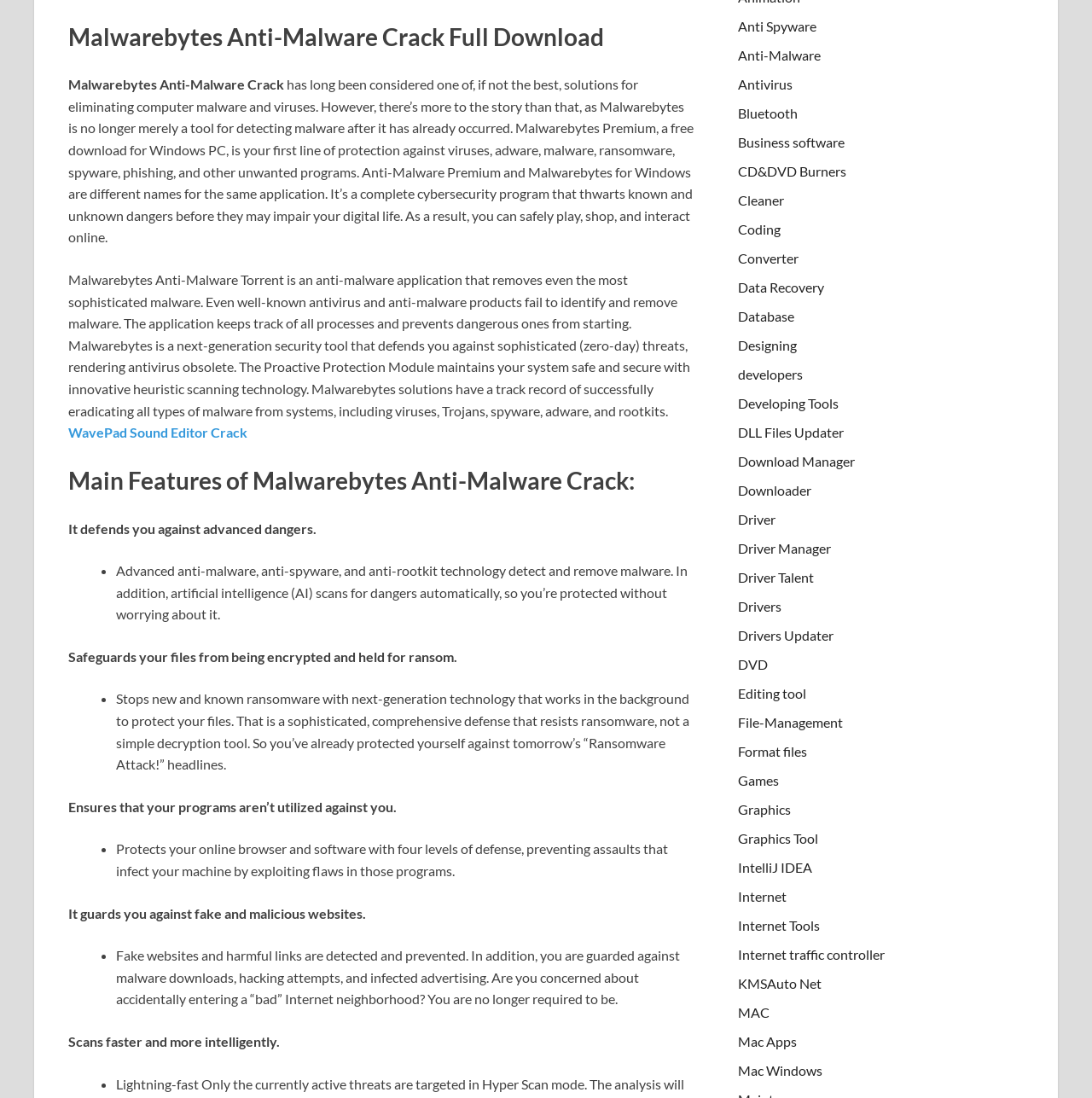Determine the bounding box coordinates for the region that must be clicked to execute the following instruction: "Click on IntelliJ IDEA link".

[0.676, 0.782, 0.744, 0.797]